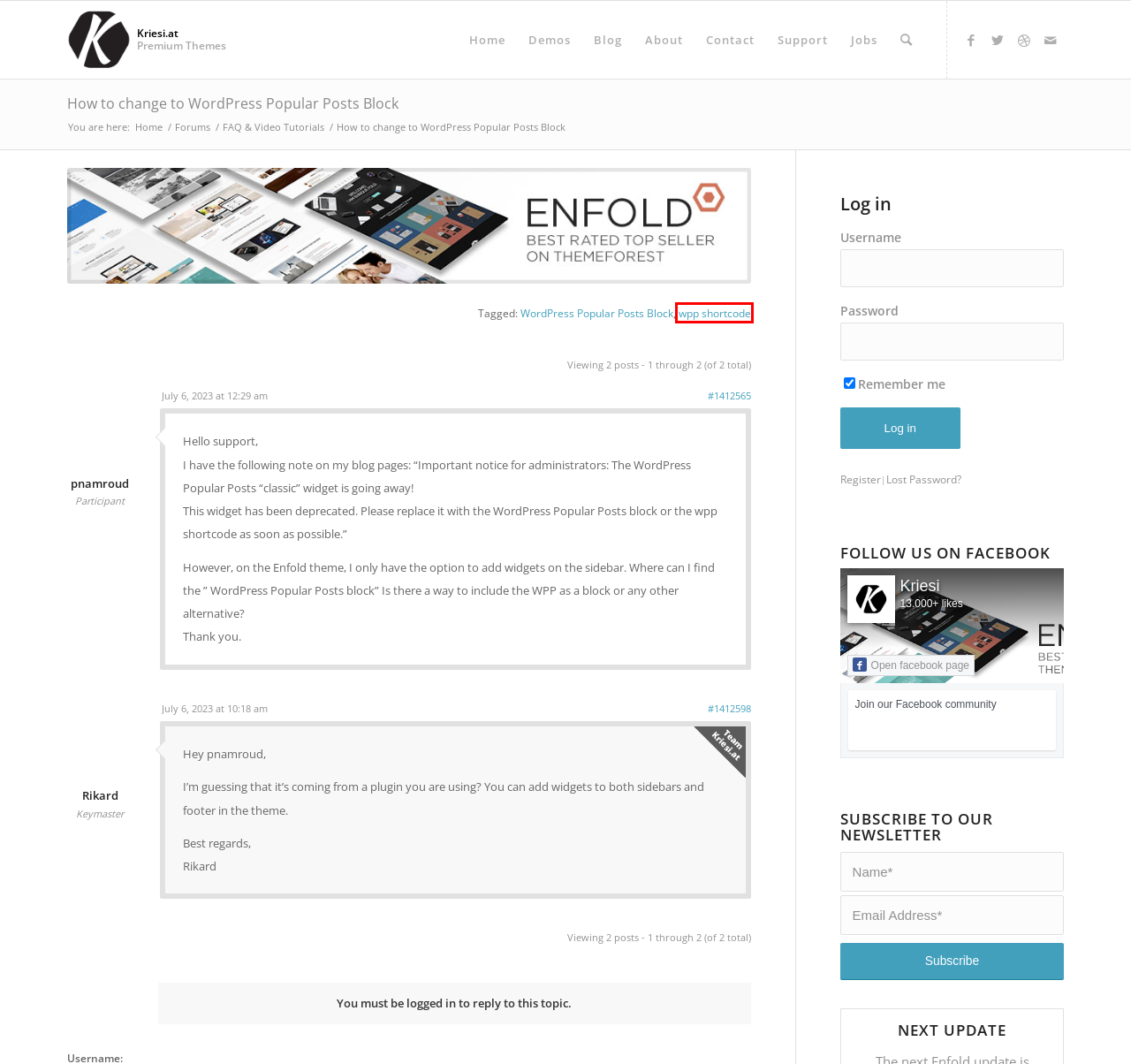You are given a webpage screenshot where a red bounding box highlights an element. Determine the most fitting webpage description for the new page that loads after clicking the element within the red bounding box. Here are the candidates:
A. Support | Kriesi.at – Premium WordPress Themes
B. wpp shortcode Archives - Support | Kriesi.at - Premium WordPress Themes
C. Newsletter - Kriesi.at - Premium WordPress Themes
D. Home - Kriesi.at - Premium WordPress Themes
E. Register - Support | Kriesi.at - Premium WordPress Themes
F. Kriesi | Dribbble
G. FAQ & Video Tutorials - Support | Kriesi.at - Premium WordPress Themes
H. Blog - Kriesi.at - Premium WordPress Themes

B